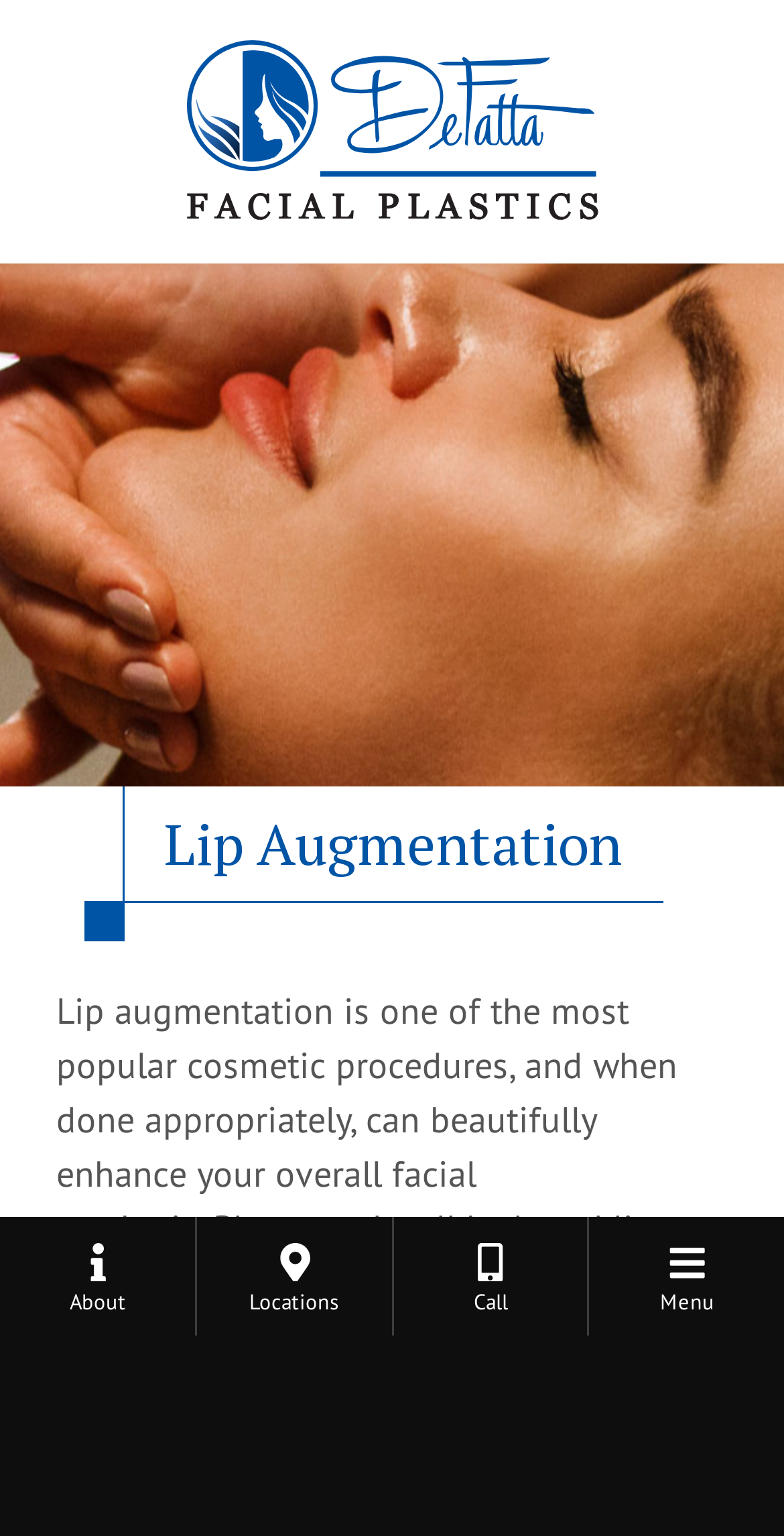What is the main topic of the webpage?
Examine the screenshot and reply with a single word or phrase.

Lip Augmentation